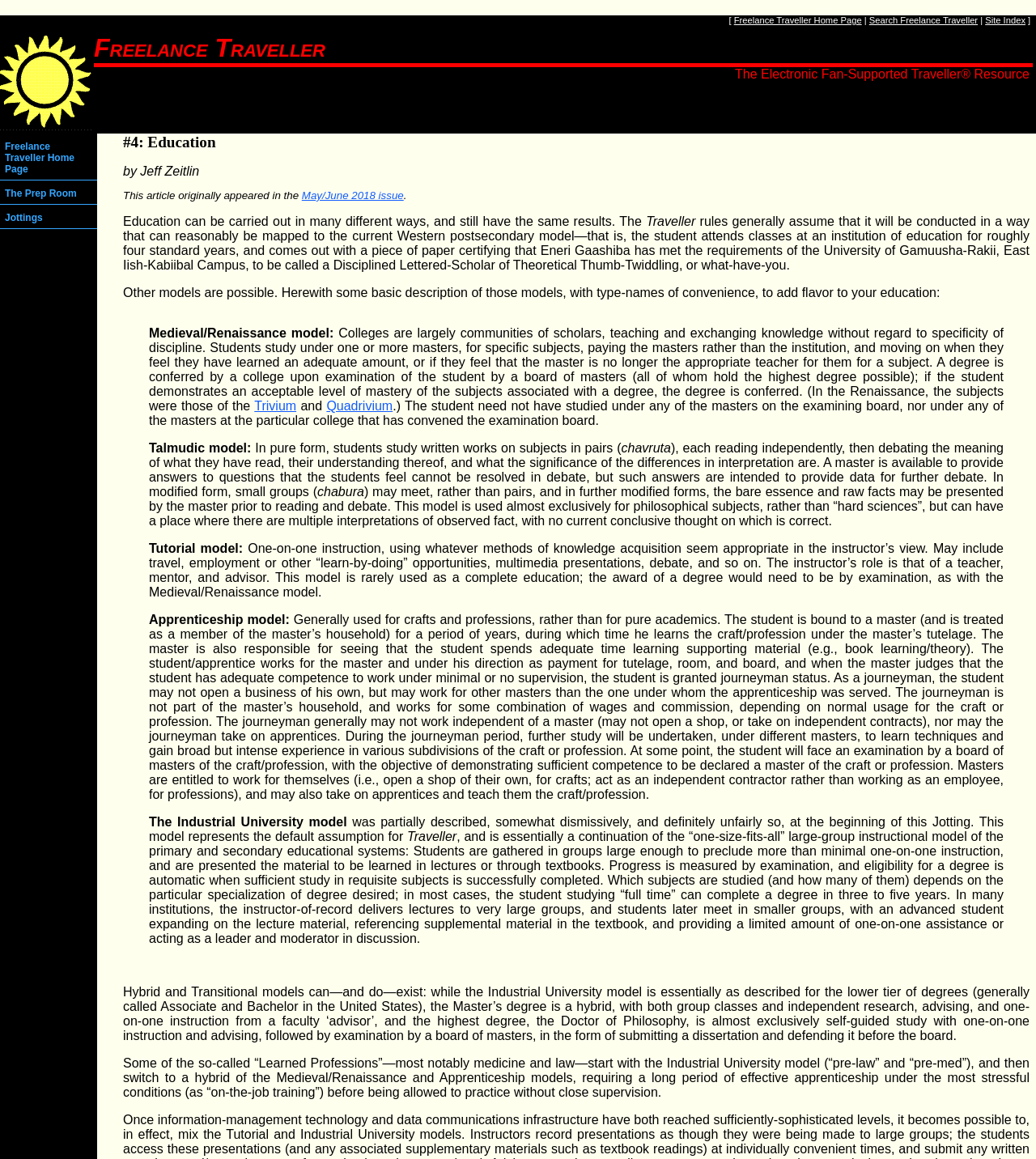What is the title of the webpage?
From the image, provide a succinct answer in one word or a short phrase.

Freelance Traveller - The Prep Room - Jottings - #4: Education